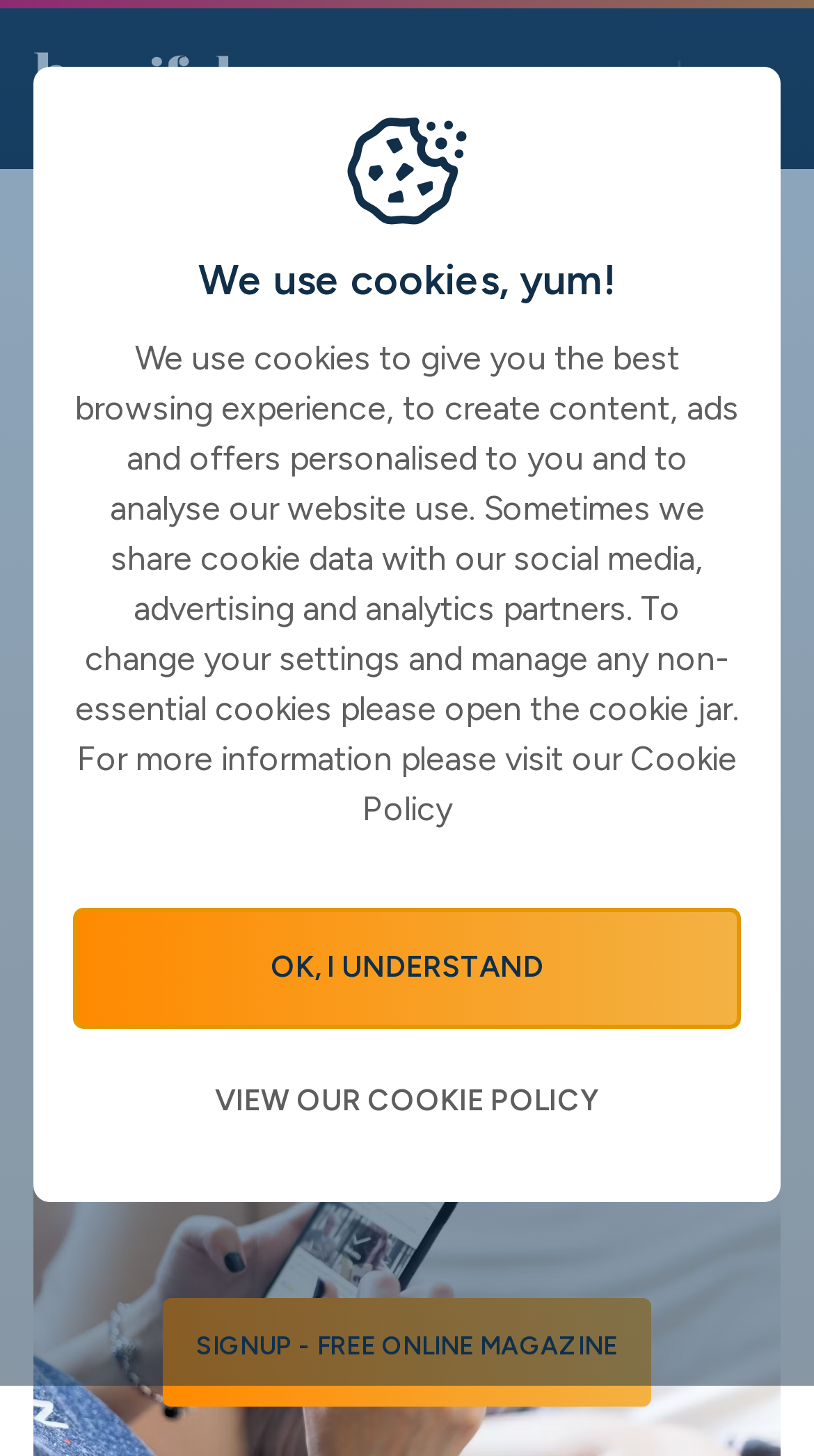Find and generate the main title of the webpage.

Meaningless scrolling impacts our mental health